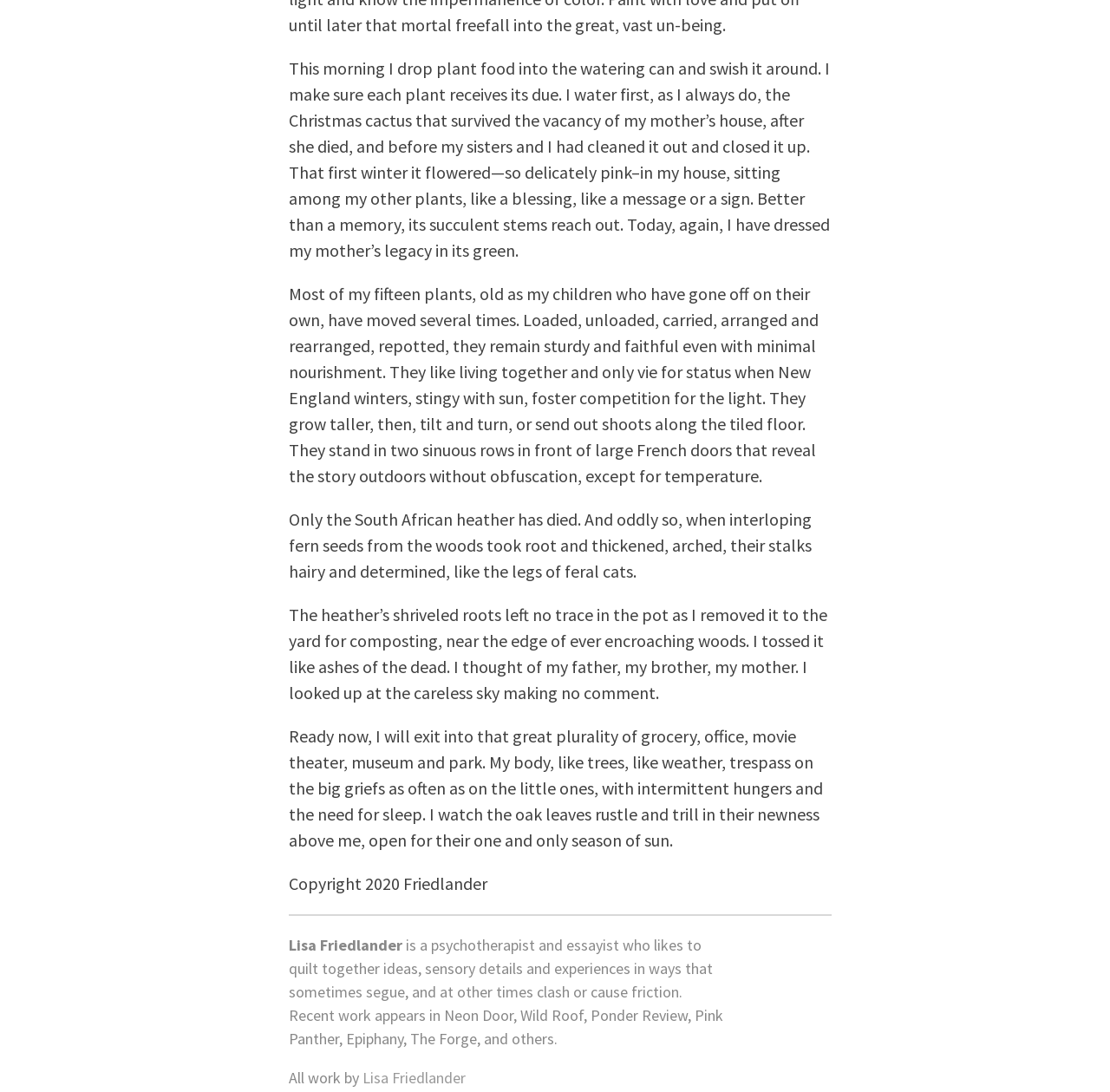Please mark the clickable region by giving the bounding box coordinates needed to complete this instruction: "Check the work of author Claudia Cruttwell".

[0.02, 0.29, 0.113, 0.306]